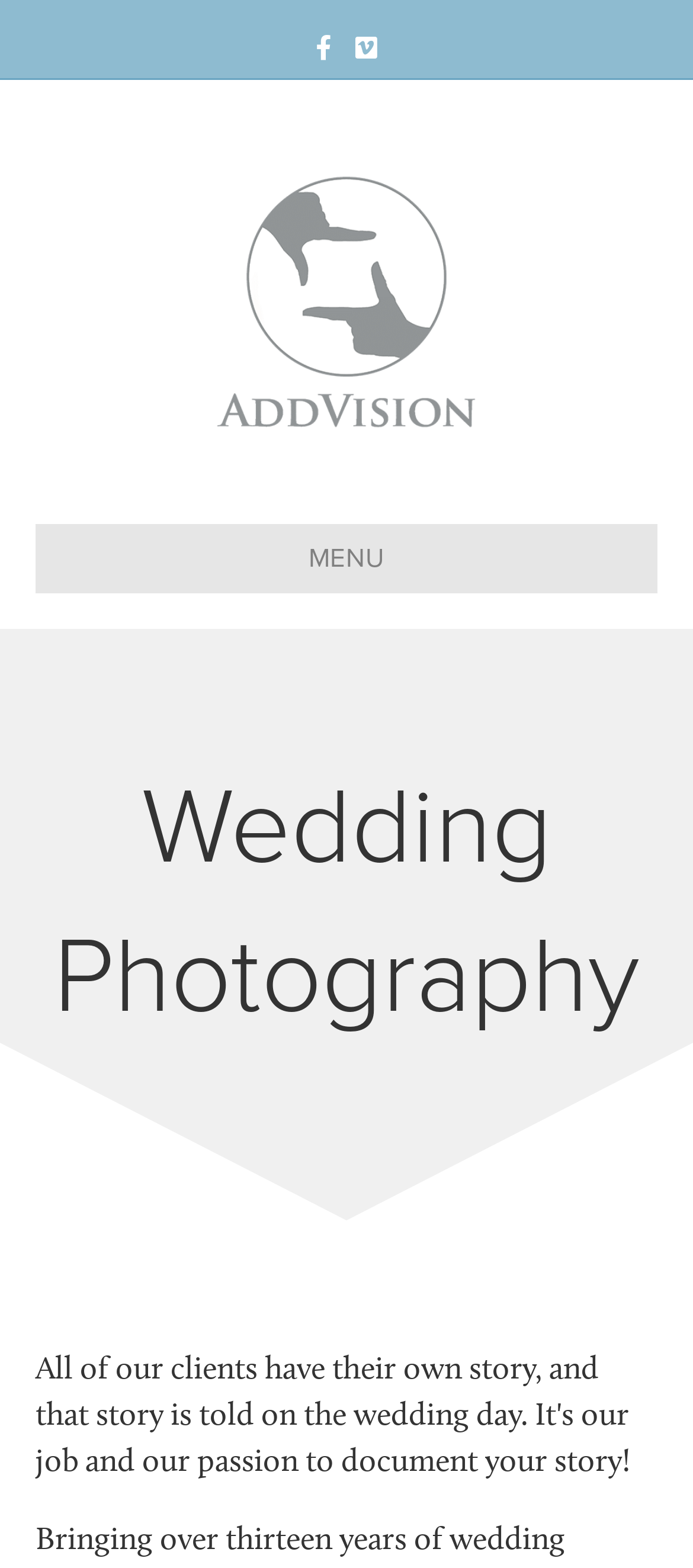Refer to the image and offer a detailed explanation in response to the question: What type of photography is the website about?

I found the type of photography by looking at the heading 'Wedding Photography' which is a prominent element on the page, suggesting that the website is about wedding photography.